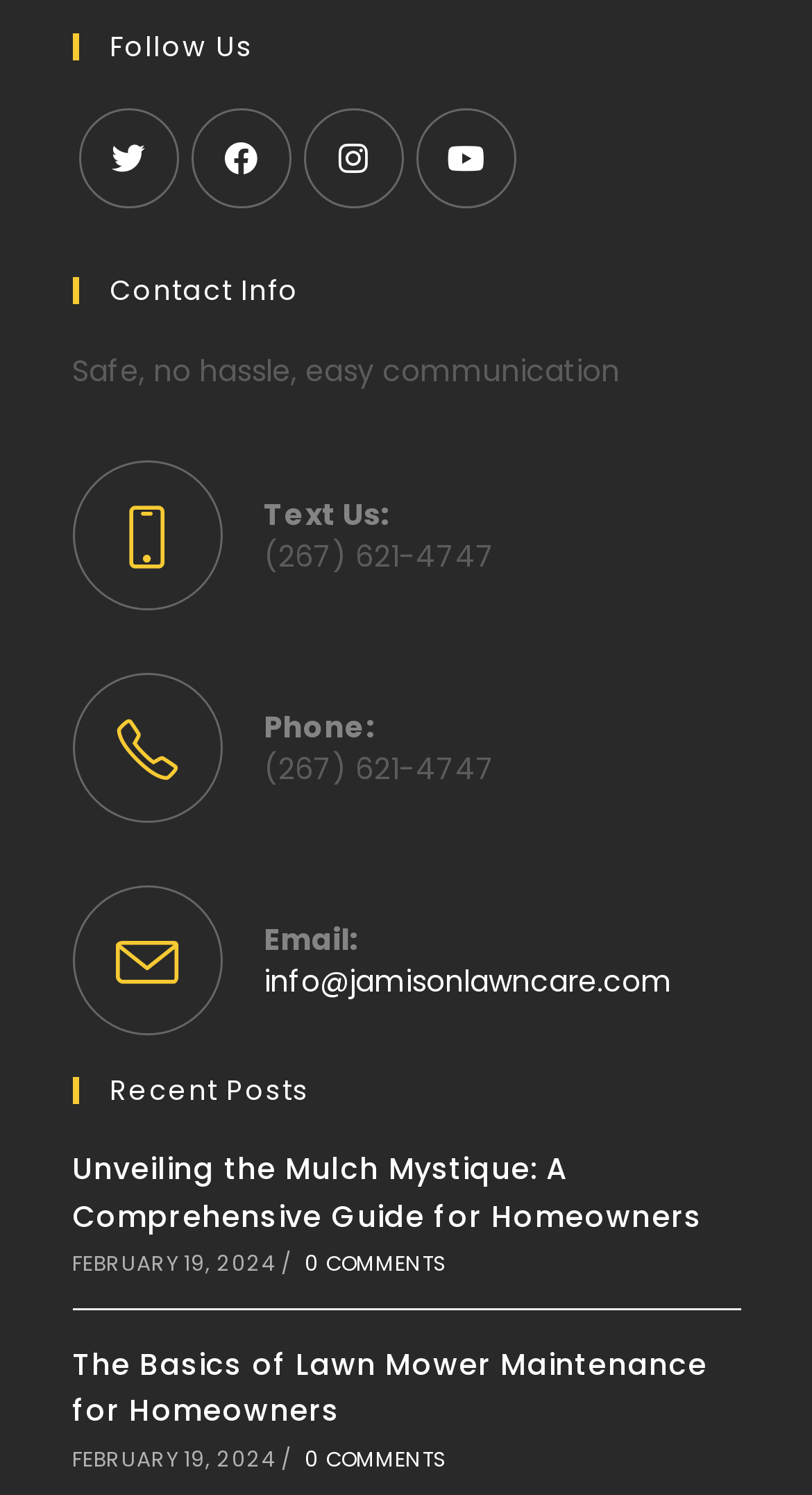Identify the bounding box coordinates of the clickable region necessary to fulfill the following instruction: "Read the recent post about lawn mower maintenance". The bounding box coordinates should be four float numbers between 0 and 1, i.e., [left, top, right, bottom].

[0.088, 0.899, 0.872, 0.958]